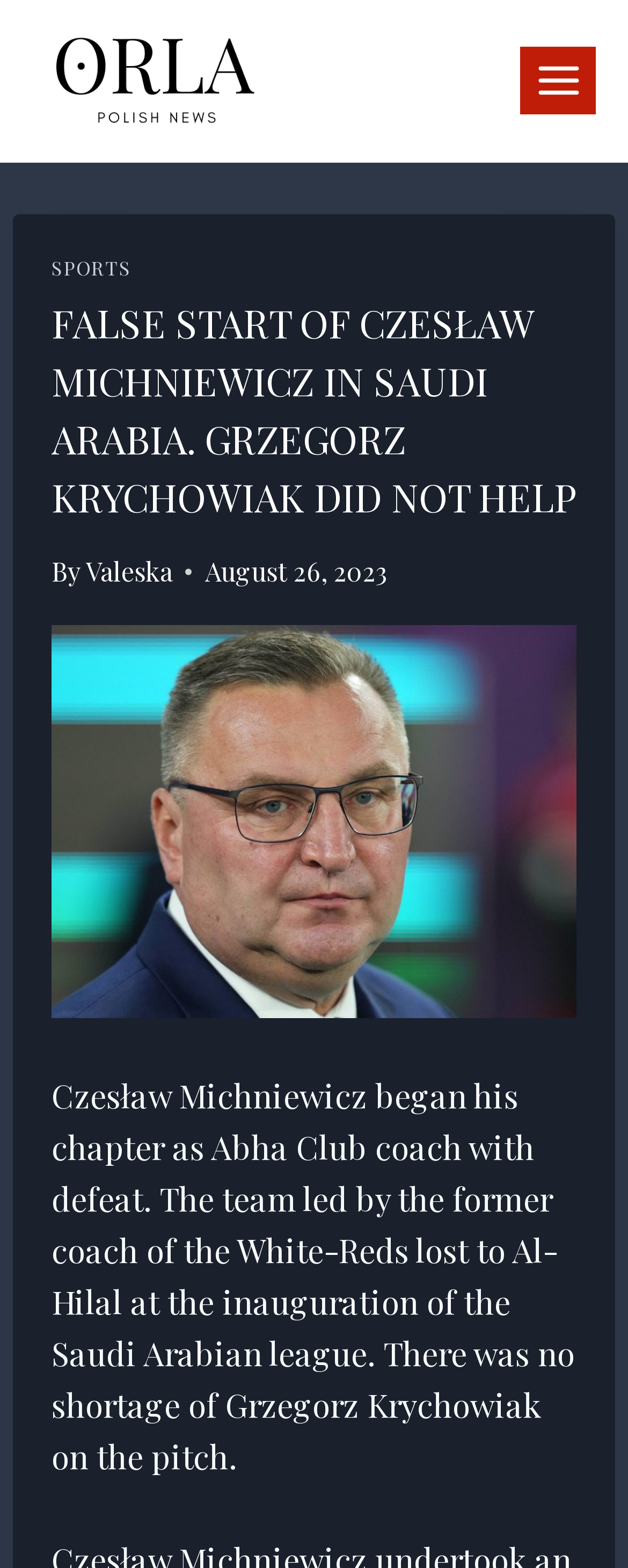Which team did Czesław Michniewicz's team lose to?
Provide an in-depth and detailed explanation in response to the question.

The question asks about the team that Czesław Michniewicz's team lost to. From the webpage, we can see that the text says 'The team led by the former coach of the White-Reds lost to Al-Hilal at the inauguration of the Saudi Arabian league.' Therefore, the answer is Al-Hilal.